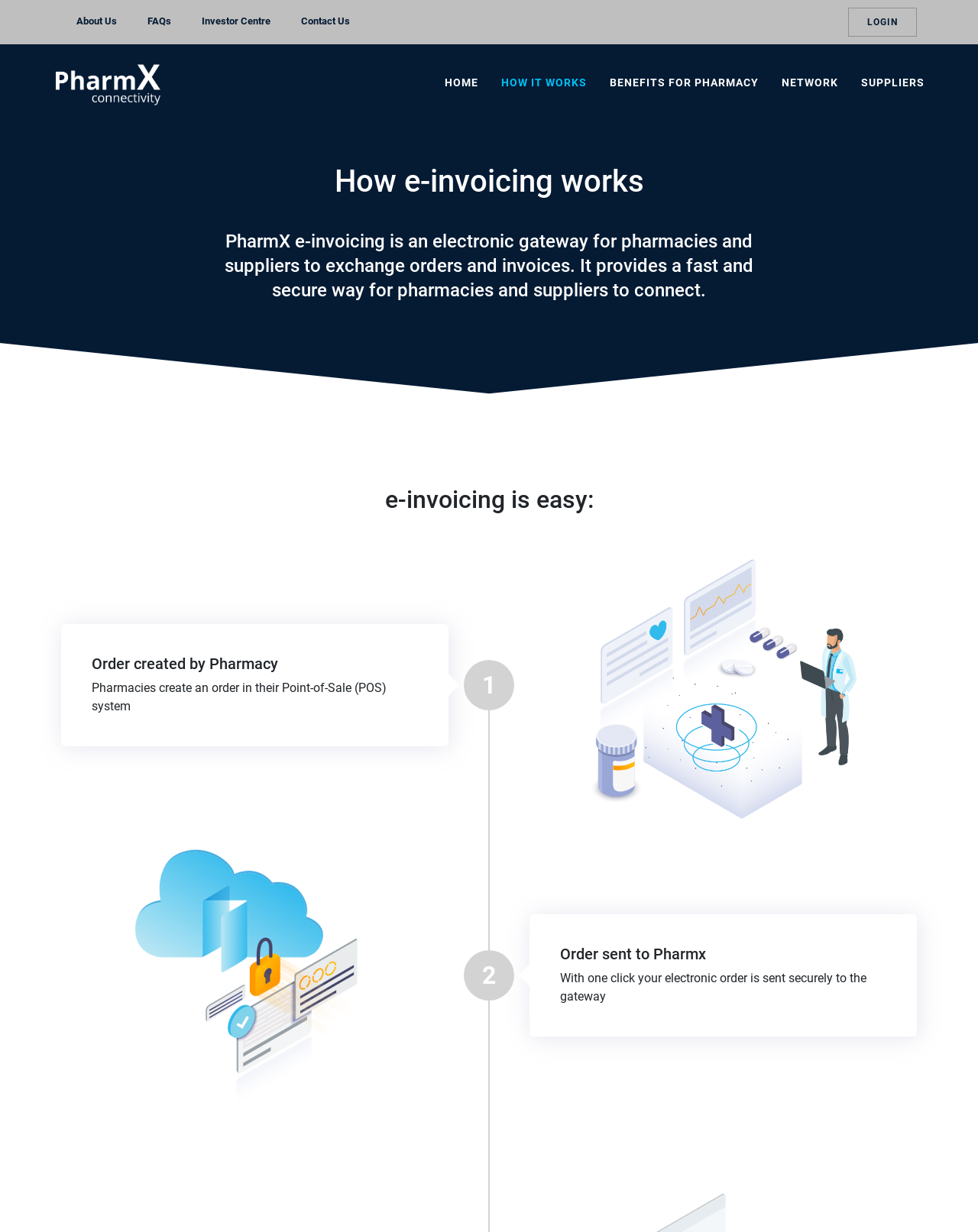What happens after a pharmacy creates an order?
Based on the screenshot, respond with a single word or phrase.

Order is sent to Pharmx